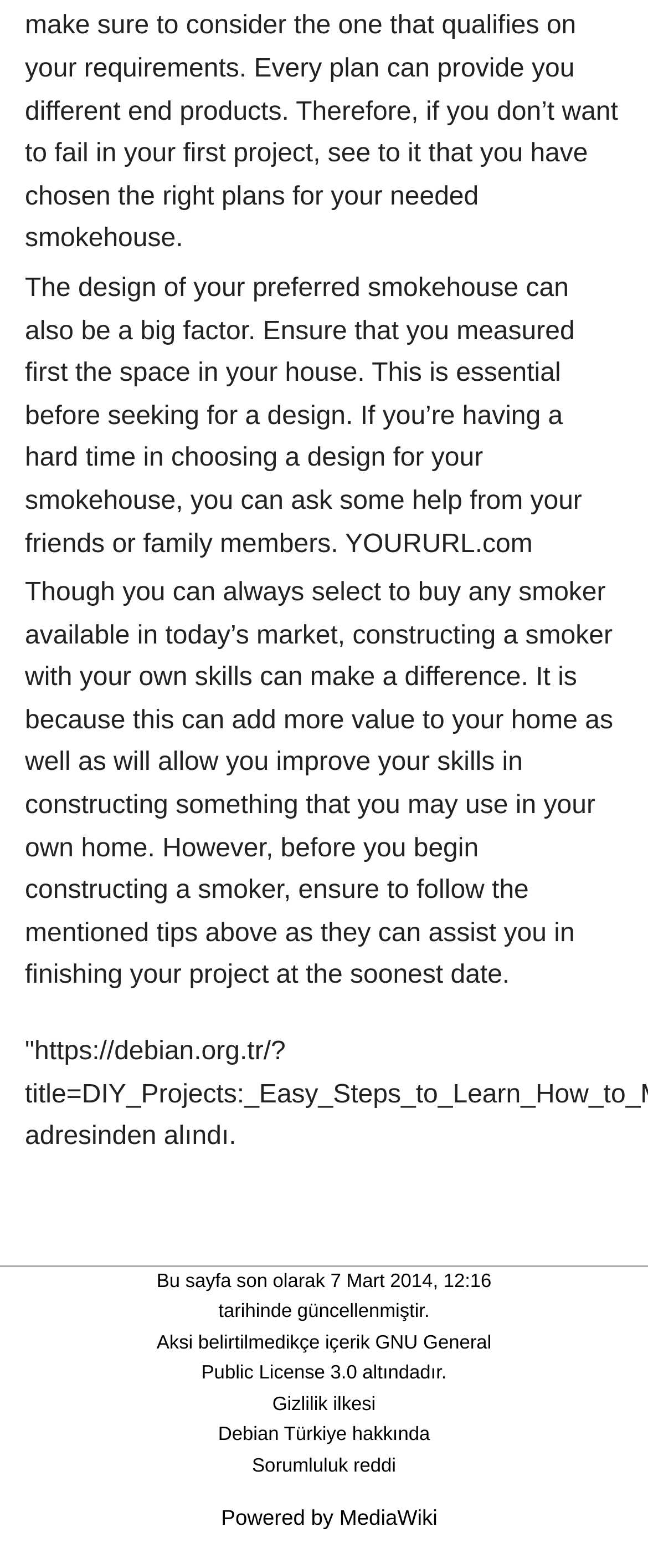Provide the bounding box coordinates of the UI element this sentence describes: "GNU General Public License 3.0".

[0.311, 0.85, 0.758, 0.883]